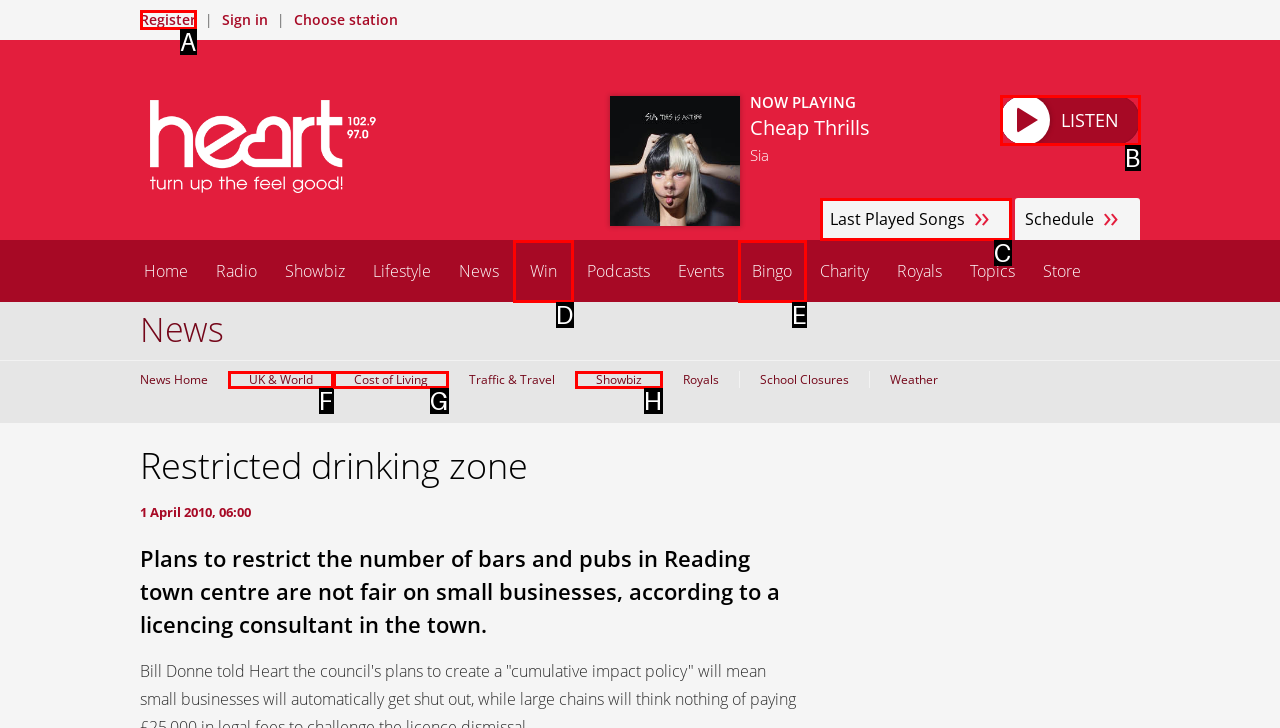Refer to the element description: UK & World and identify the matching HTML element. State your answer with the appropriate letter.

F